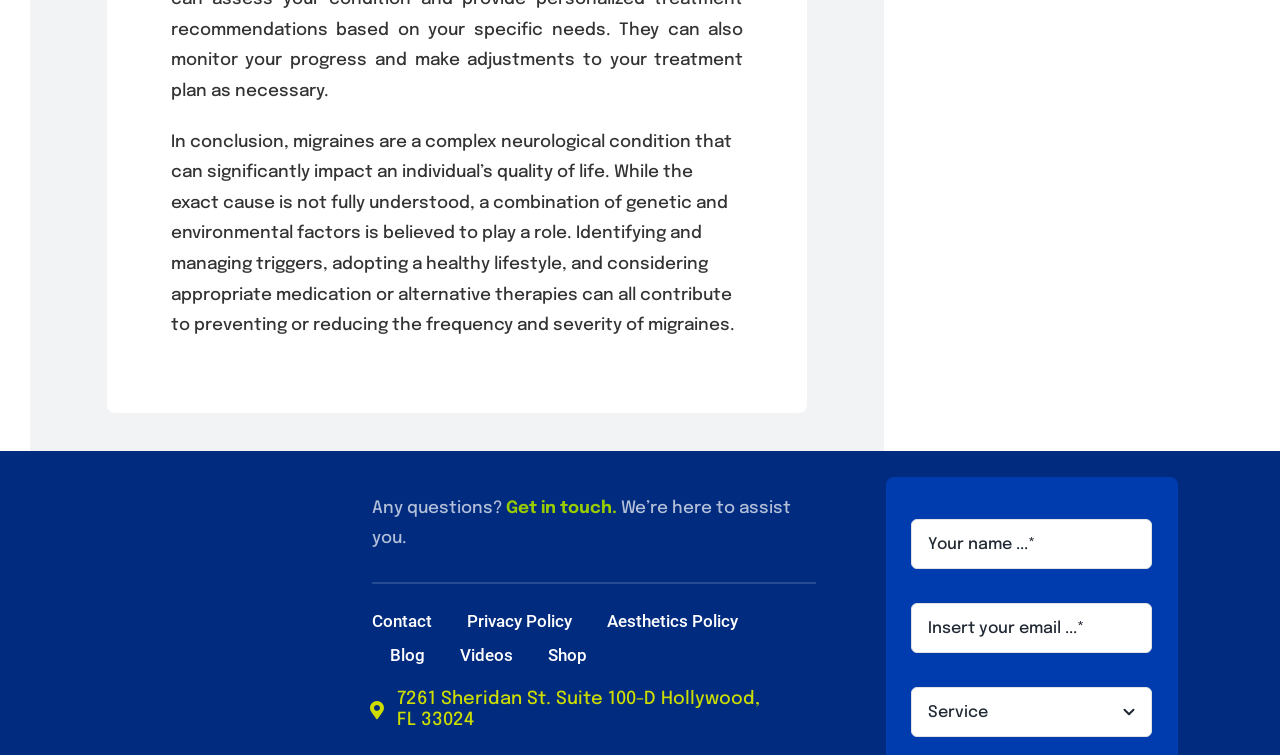Find the bounding box coordinates of the area to click in order to follow the instruction: "Insert your email".

[0.712, 0.799, 0.9, 0.866]